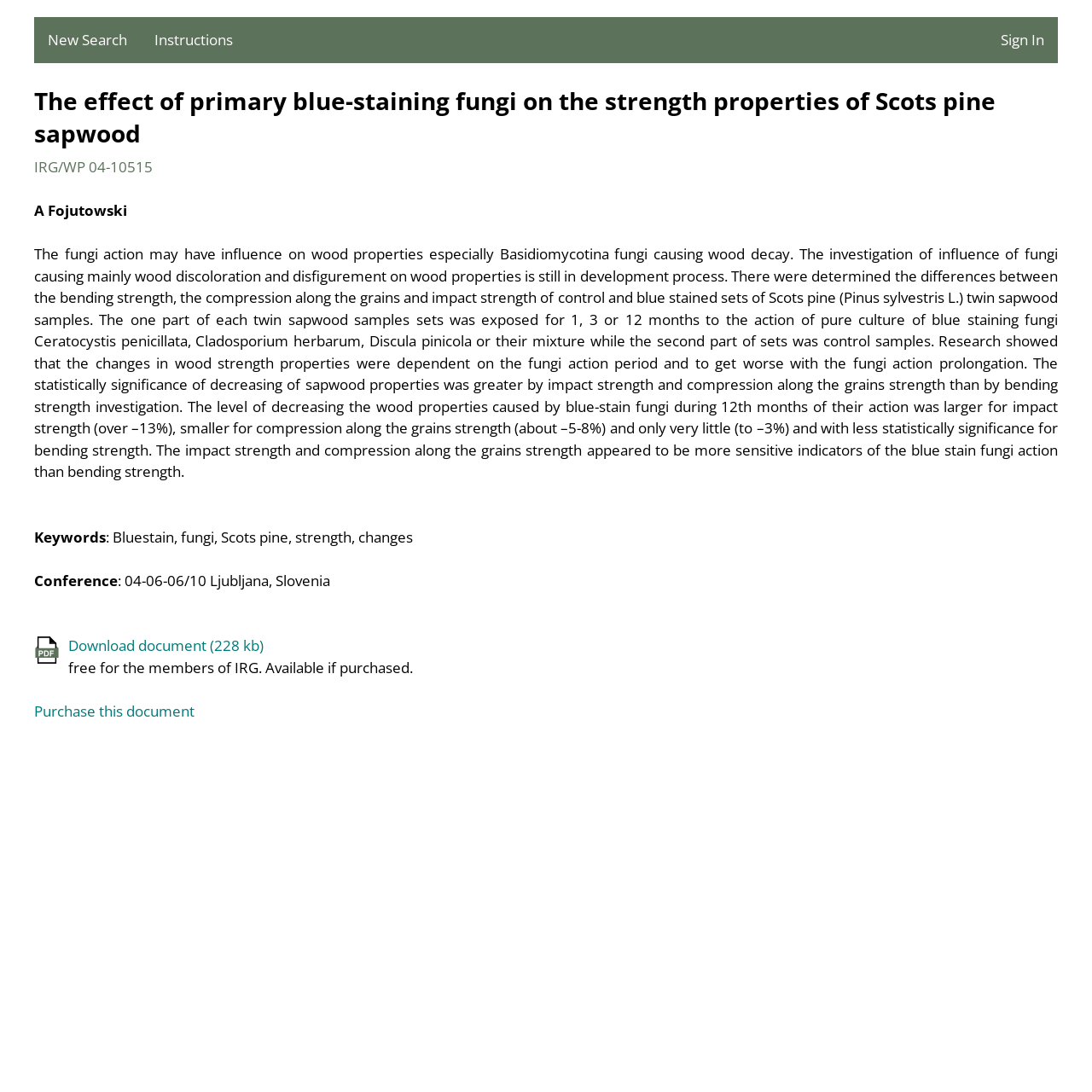How many months were the sapwood samples exposed to fungi?
Please give a detailed answer to the question using the information shown in the image.

I found this information by reading the static text element that describes the experiment. The text mentions that the sapwood samples were exposed to fungi for 1, 3, or 12 months.